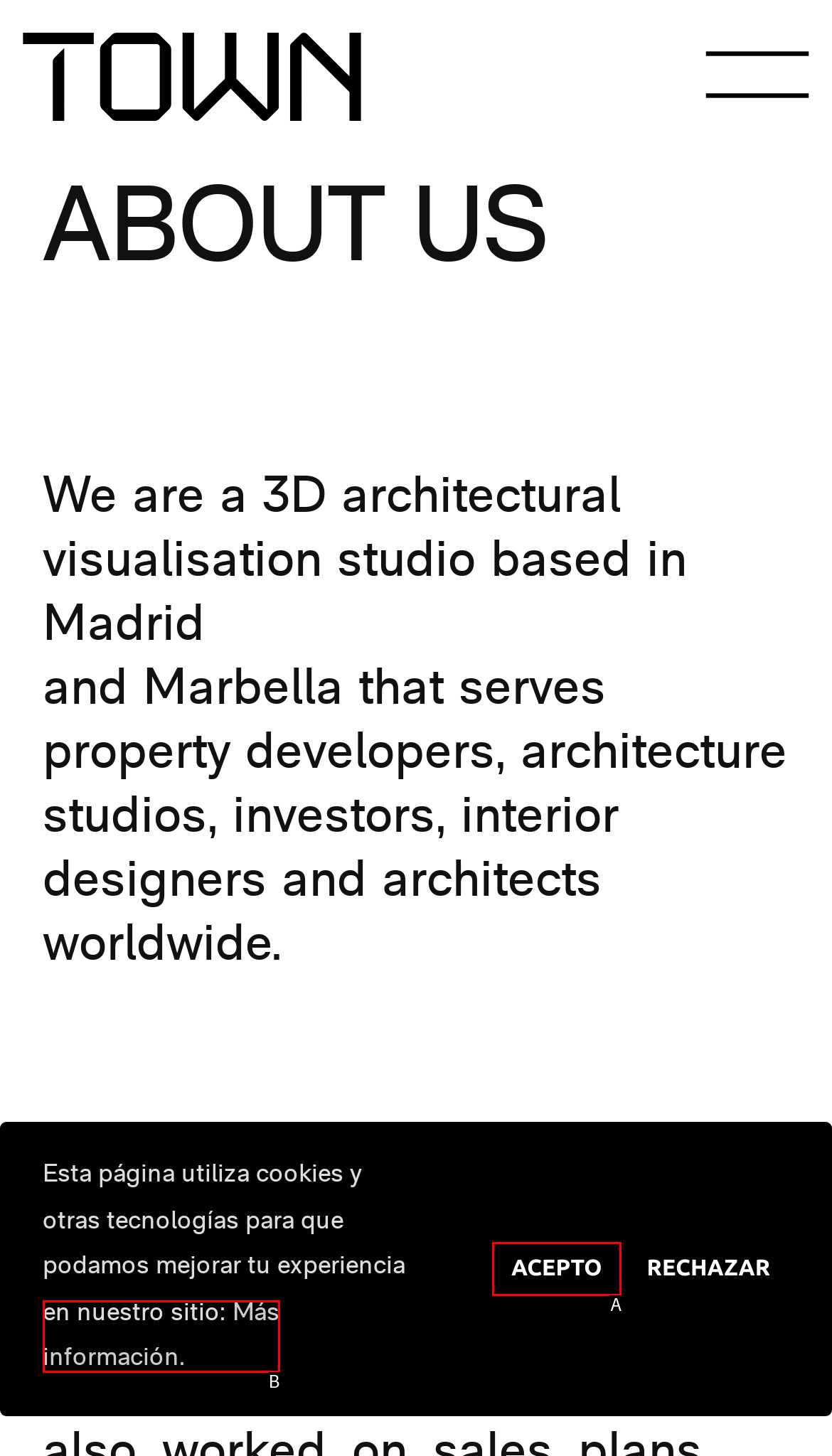Identify the UI element that best fits the description: Más información.
Respond with the letter representing the correct option.

B